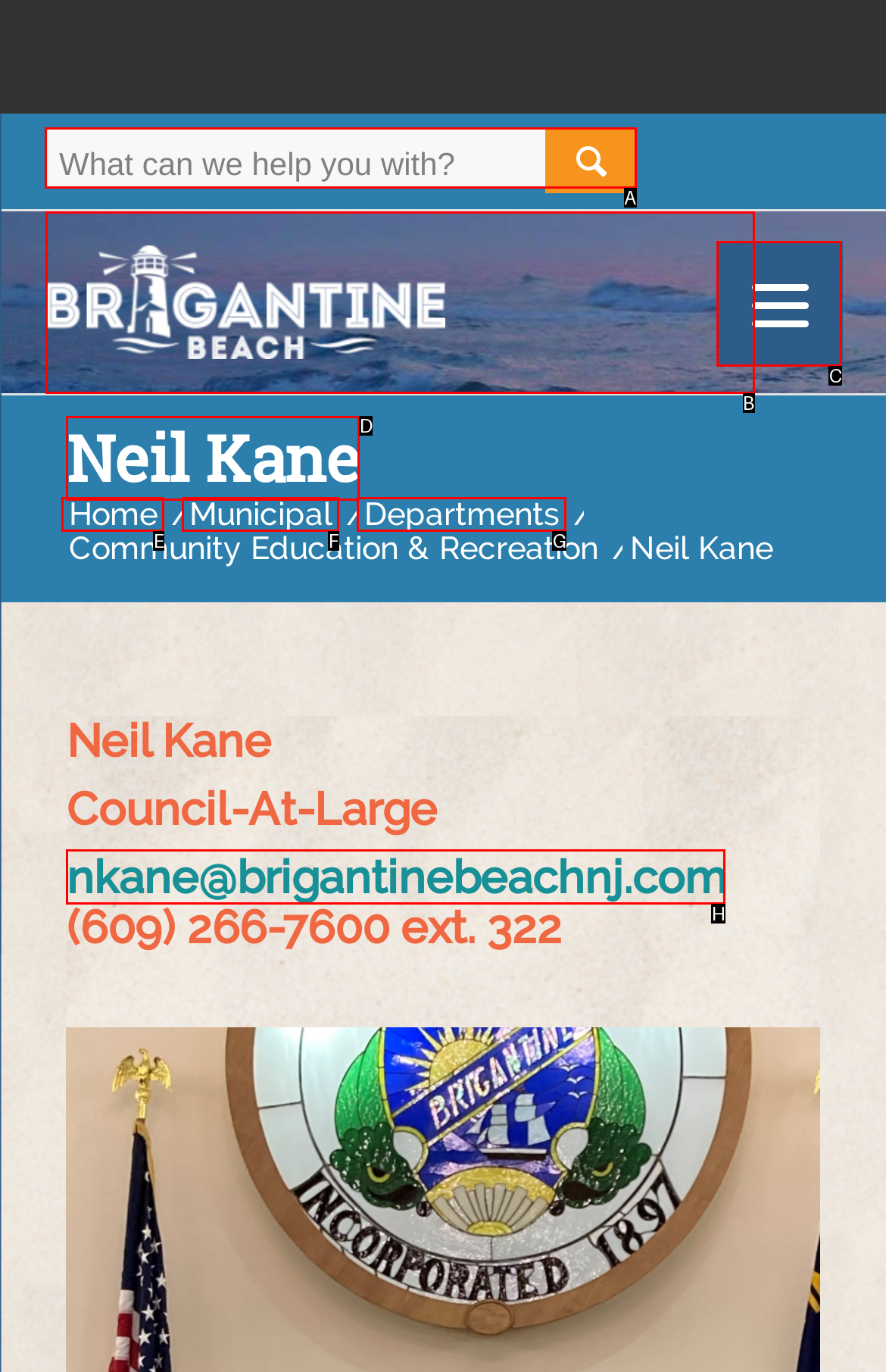Select the appropriate HTML element to click for the following task: search for something
Answer with the letter of the selected option from the given choices directly.

A